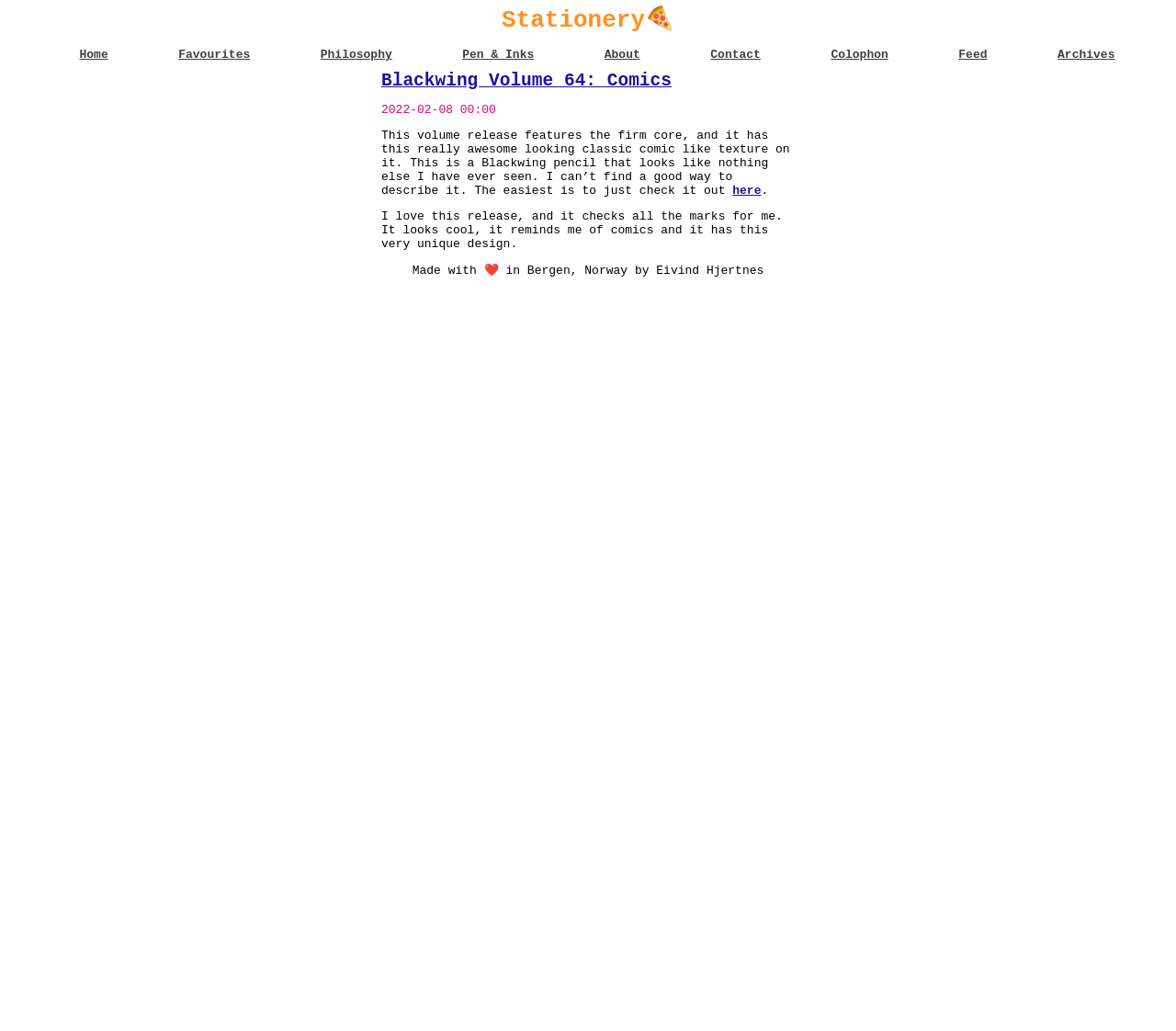Locate the bounding box coordinates of the segment that needs to be clicked to meet this instruction: "check out the archives".

[0.899, 0.046, 0.948, 0.06]